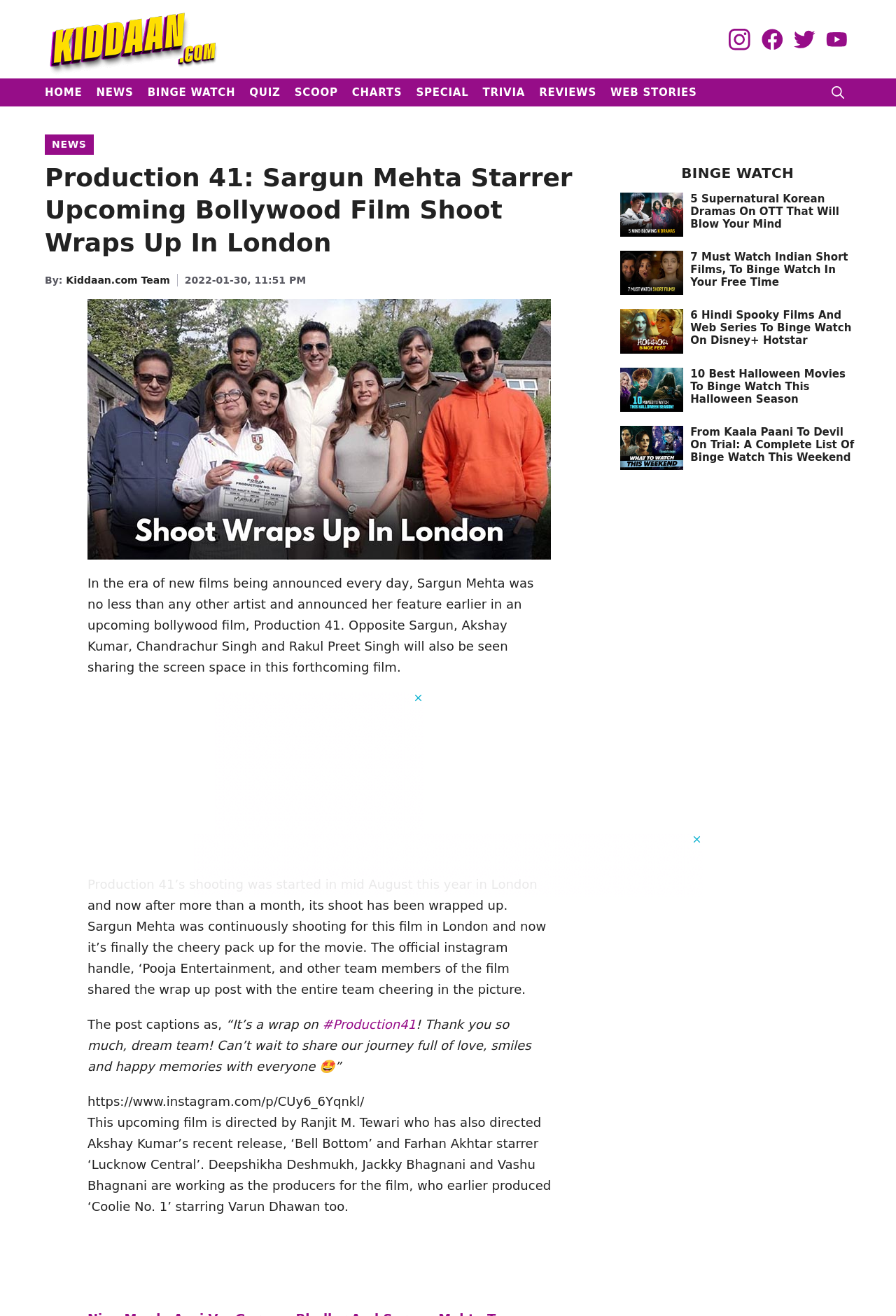Locate the UI element described by Binge Watch in the provided webpage screenshot. Return the bounding box coordinates in the format (top-left x, top-left y, bottom-right x, bottom-right y), ensuring all values are between 0 and 1.

[0.157, 0.06, 0.271, 0.081]